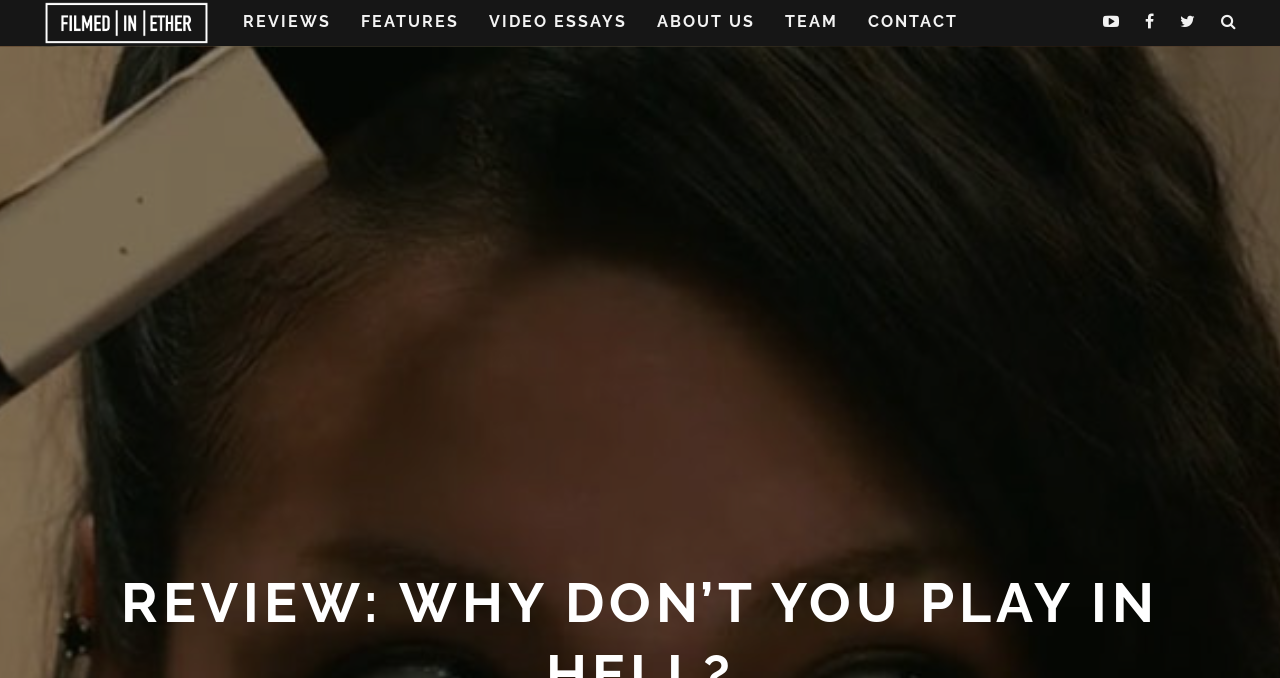Find the bounding box coordinates of the element you need to click on to perform this action: 'click site logo'. The coordinates should be represented by four float values between 0 and 1, in the format [left, top, right, bottom].

[0.033, 0.0, 0.165, 0.068]